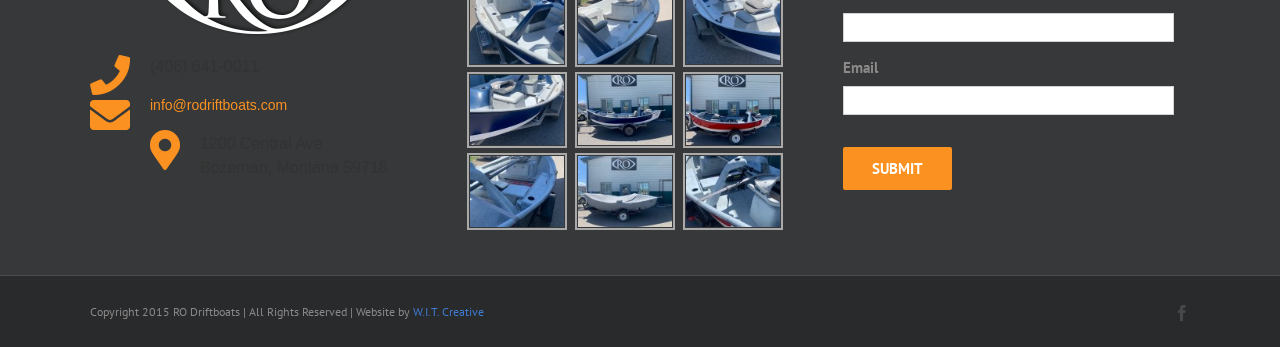Please use the details from the image to answer the following question comprehensively:
What is the purpose of the form?

The form contains input fields for name and email, and a submit button, which suggests its purpose is to collect contact information from users and send it to the business.